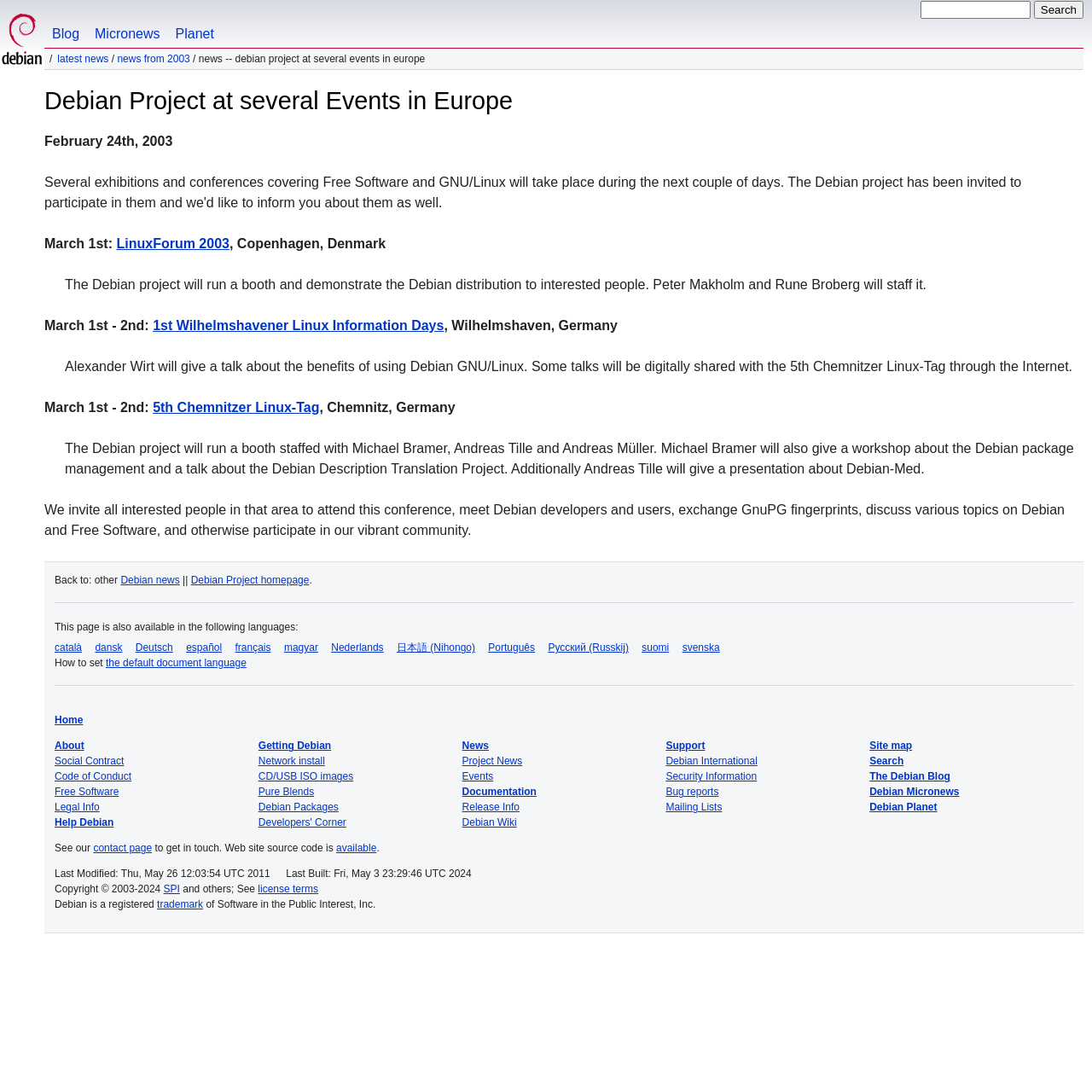Identify the bounding box coordinates of the area that should be clicked in order to complete the given instruction: "Read the post dated '13 JULY 2008'". The bounding box coordinates should be four float numbers between 0 and 1, i.e., [left, top, right, bottom].

None